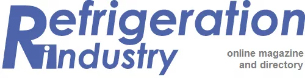Use a single word or phrase to answer this question: 
What aesthetic does the design of the logo convey?

Modern and professional